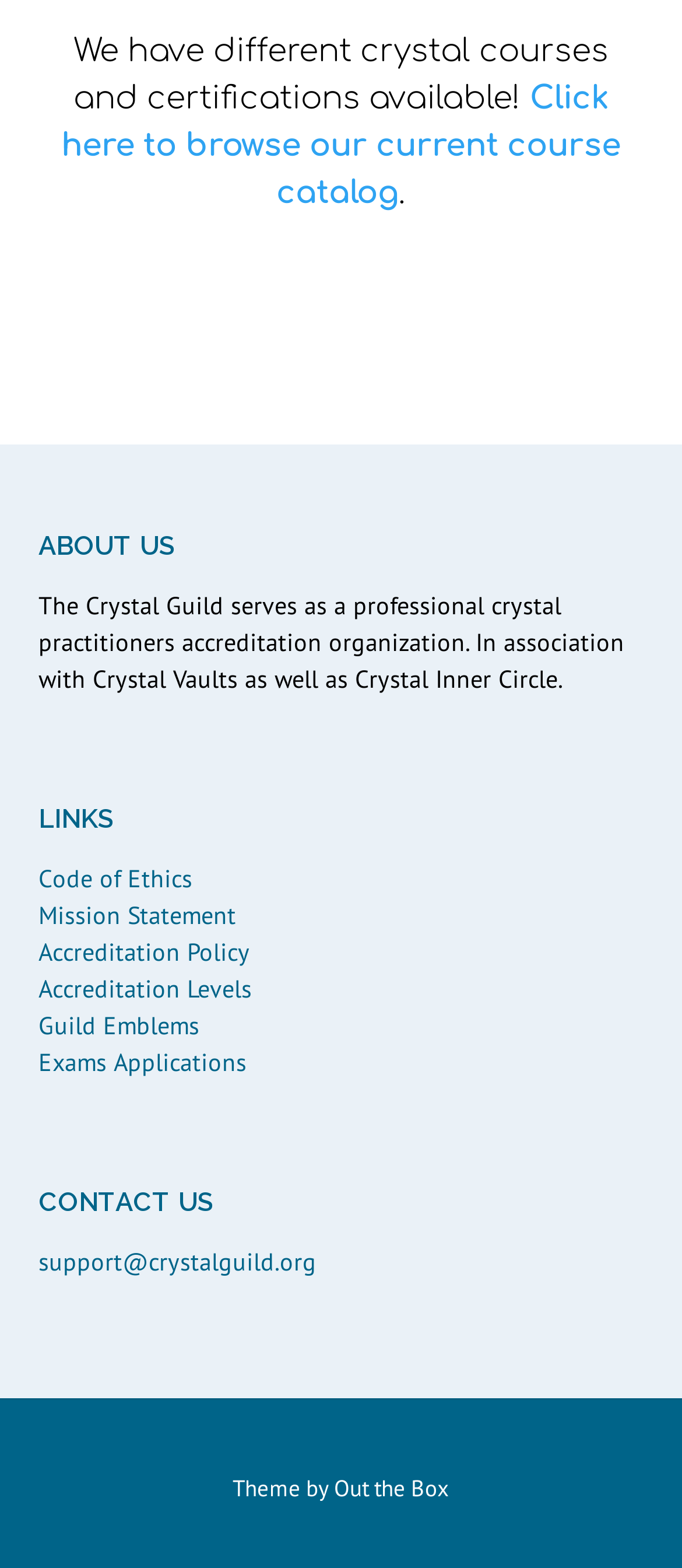Predict the bounding box of the UI element based on the description: "Guild Emblems". The coordinates should be four float numbers between 0 and 1, formatted as [left, top, right, bottom].

[0.056, 0.644, 0.292, 0.664]